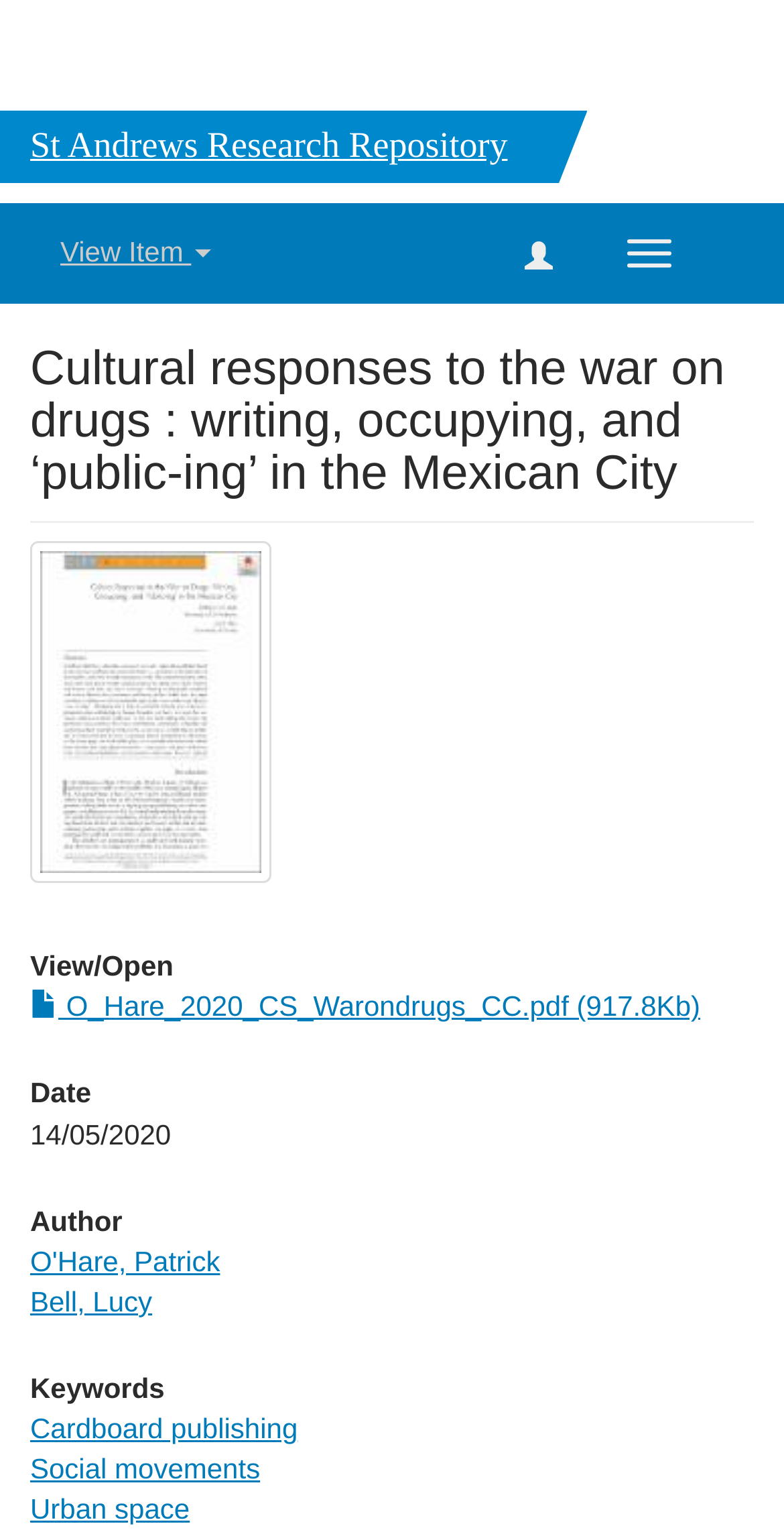Determine the bounding box coordinates of the clickable area required to perform the following instruction: "Explore the keyword 'Urban space'". The coordinates should be represented as four float numbers between 0 and 1: [left, top, right, bottom].

[0.038, 0.976, 0.242, 0.997]